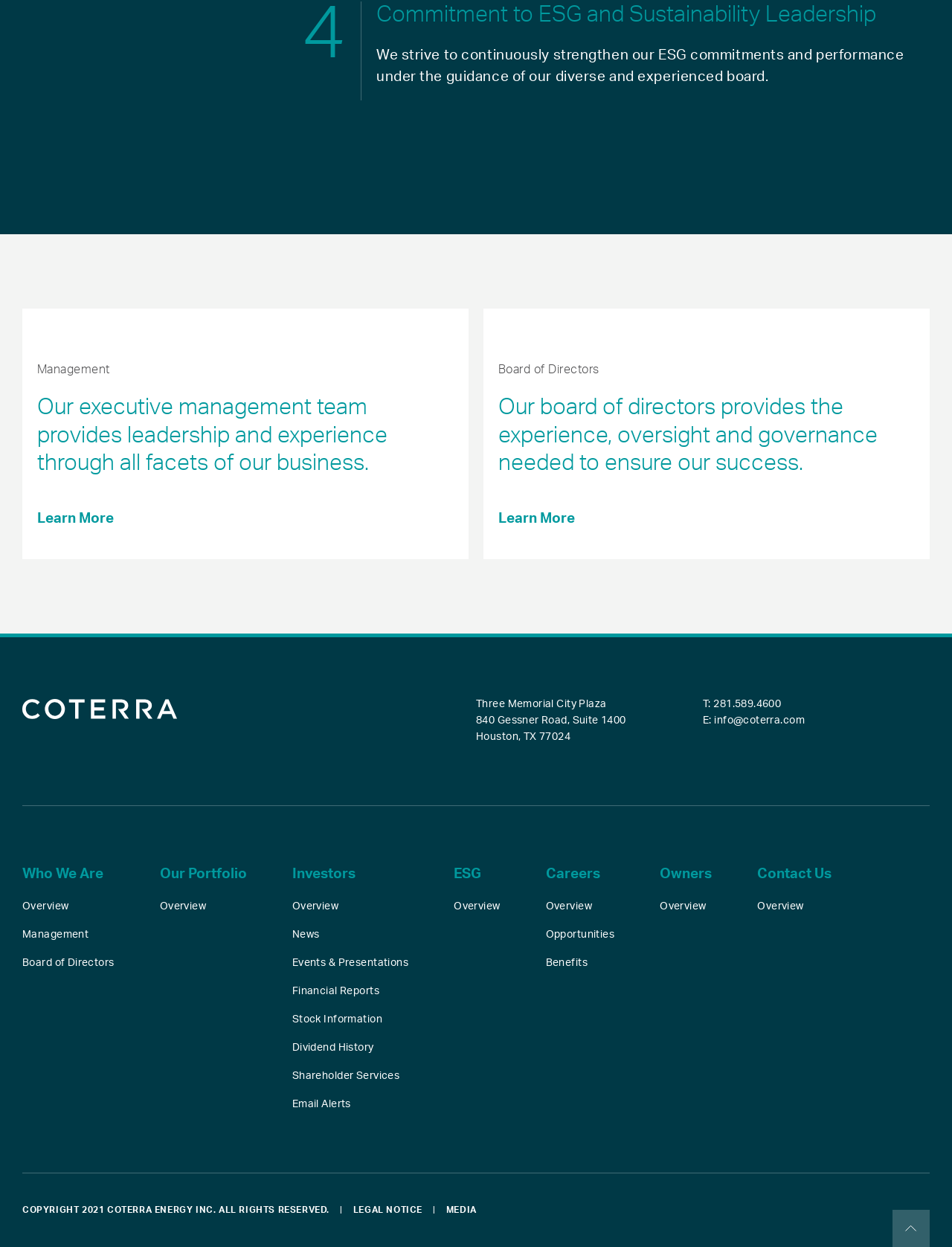Provide a brief response using a word or short phrase to this question:
What is the role of the executive management team?

Provides leadership